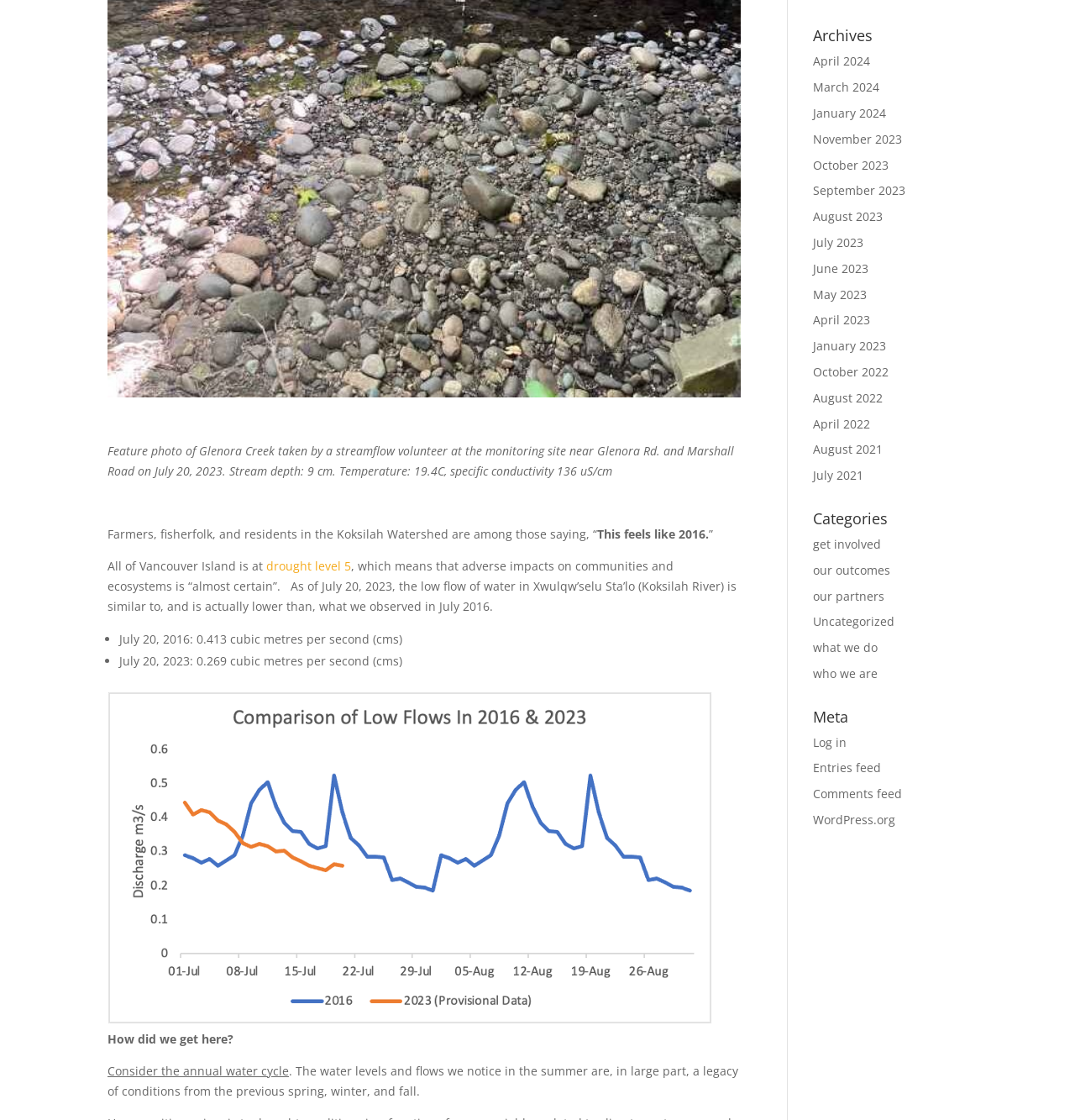Specify the bounding box coordinates (top-left x, top-left y, bottom-right x, bottom-right y) of the UI element in the screenshot that matches this description: drought level 5

[0.248, 0.498, 0.327, 0.513]